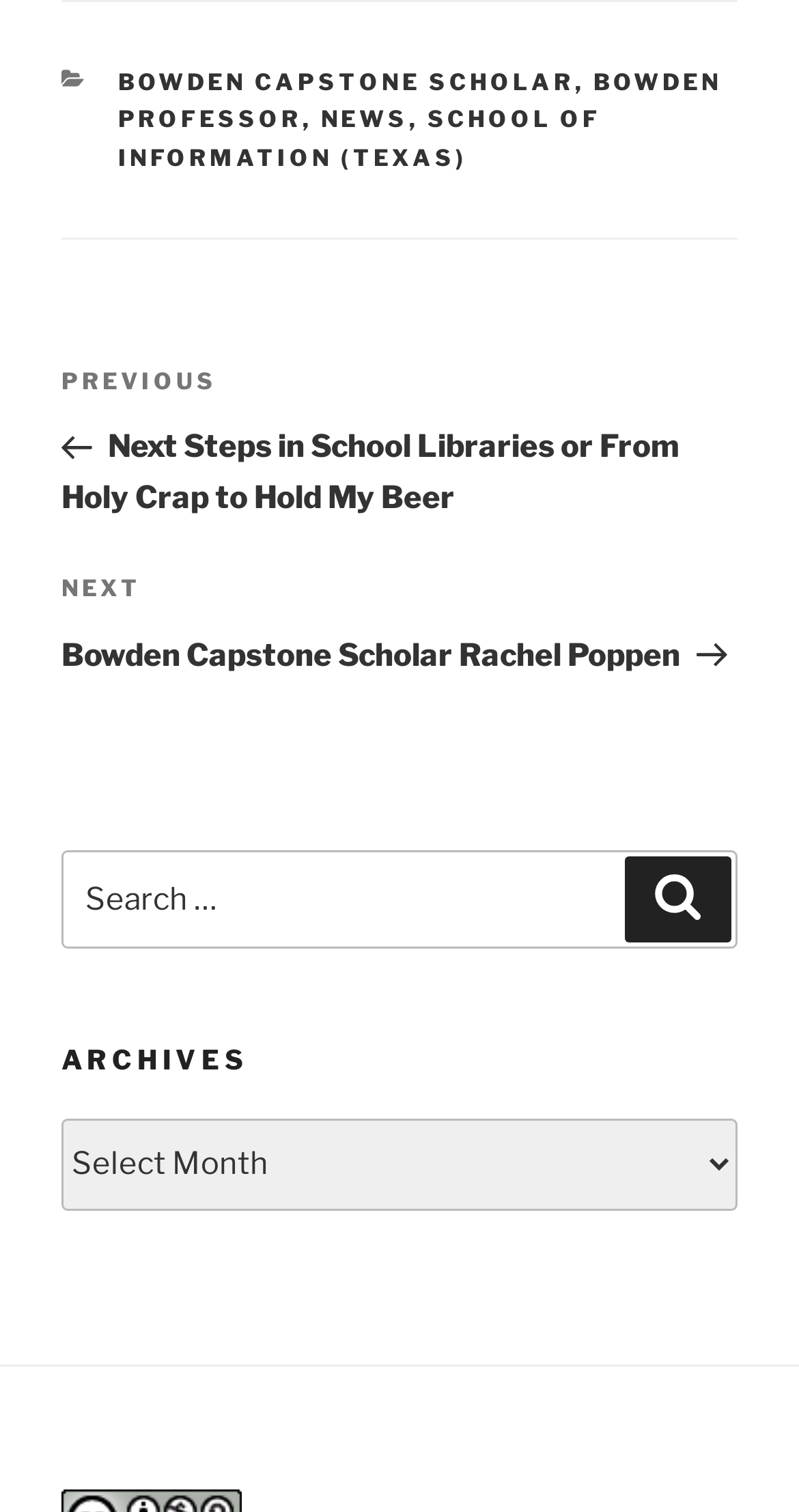Specify the bounding box coordinates of the area to click in order to execute this command: 'Check Bowden Capstone Scholar'. The coordinates should consist of four float numbers ranging from 0 to 1, and should be formatted as [left, top, right, bottom].

[0.147, 0.045, 0.719, 0.064]